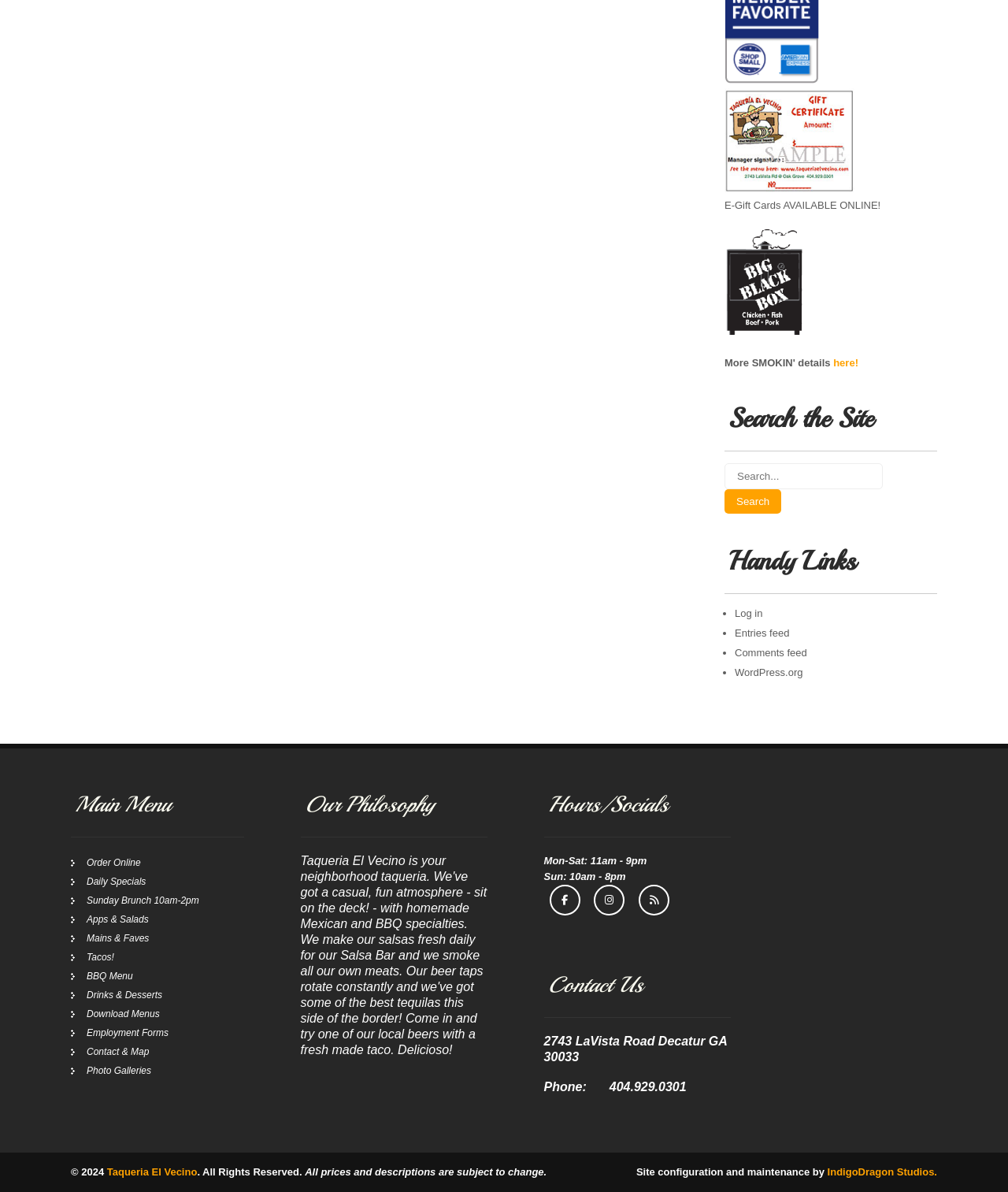Please indicate the bounding box coordinates for the clickable area to complete the following task: "Search the Site". The coordinates should be specified as four float numbers between 0 and 1, i.e., [left, top, right, bottom].

[0.719, 0.389, 0.93, 0.431]